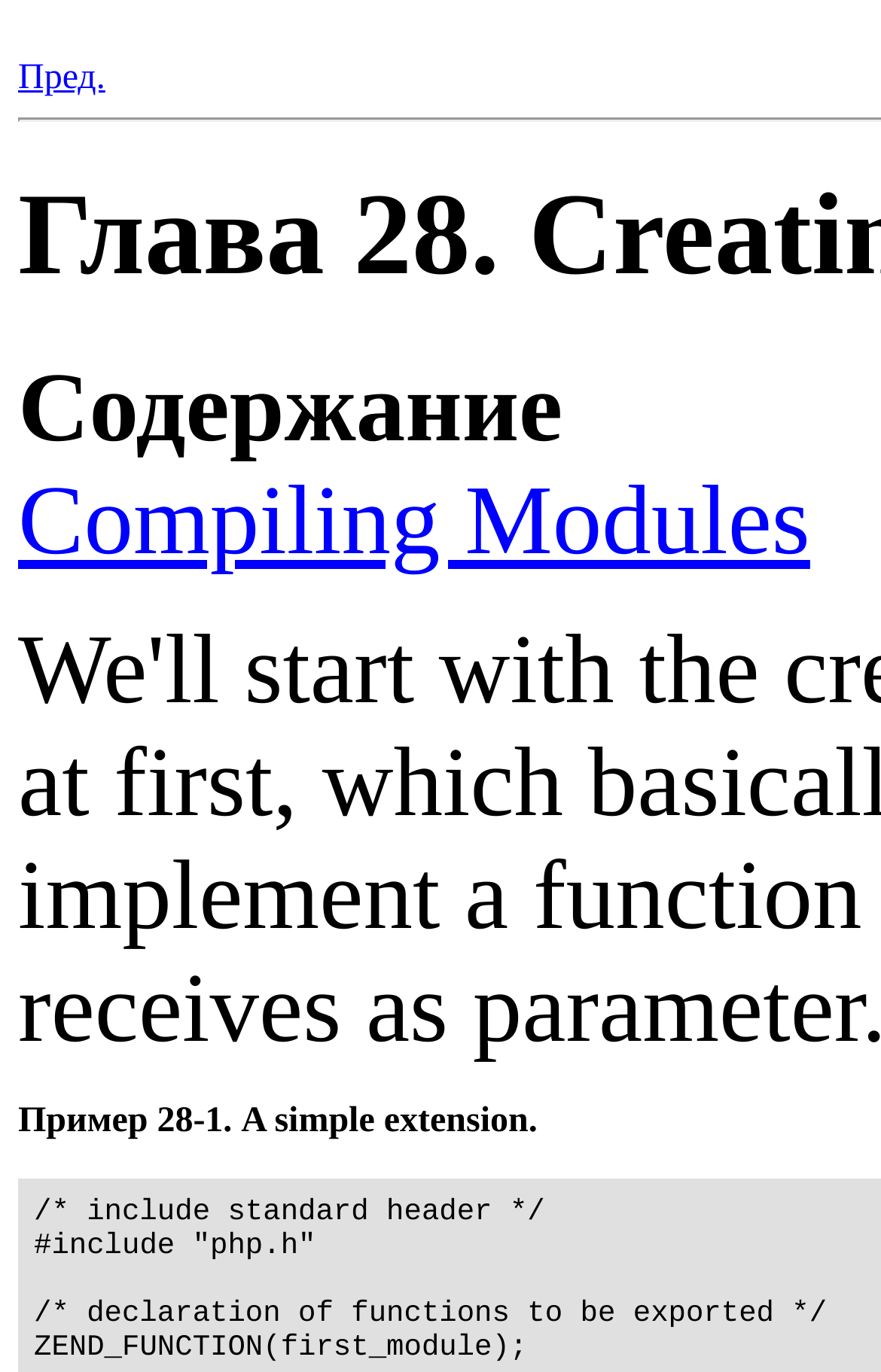Given the element description, predict the bounding box coordinates in the format (top-left x, top-left y, bottom-right x, bottom-right y). Make sure all values are between 0 and 1. Here is the element description: Compiling Modules

[0.021, 0.34, 0.92, 0.419]